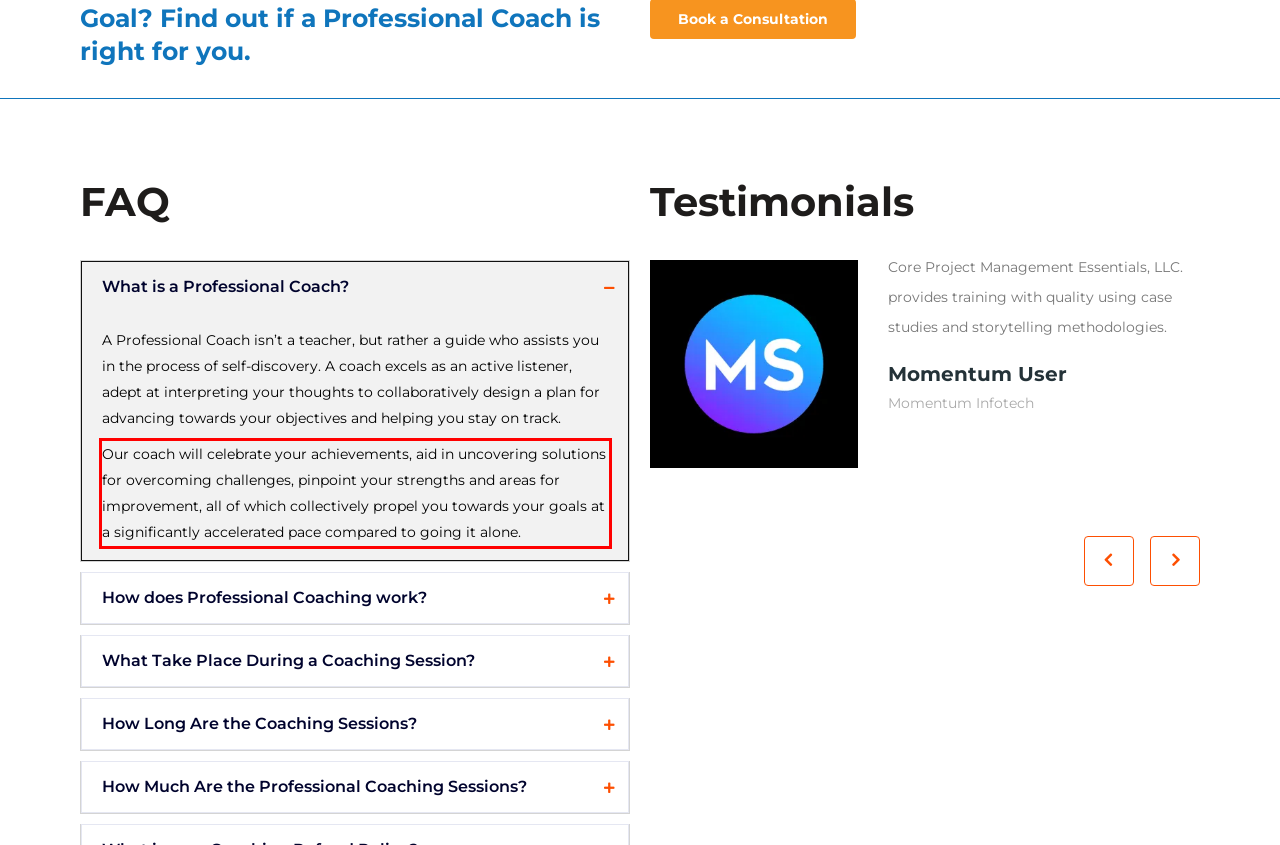You are given a screenshot of a webpage with a UI element highlighted by a red bounding box. Please perform OCR on the text content within this red bounding box.

Our coach will celebrate your achievements, aid in uncovering solutions for overcoming challenges, pinpoint your strengths and areas for improvement, all of which collectively propel you towards your goals at a significantly accelerated pace compared to going it alone.